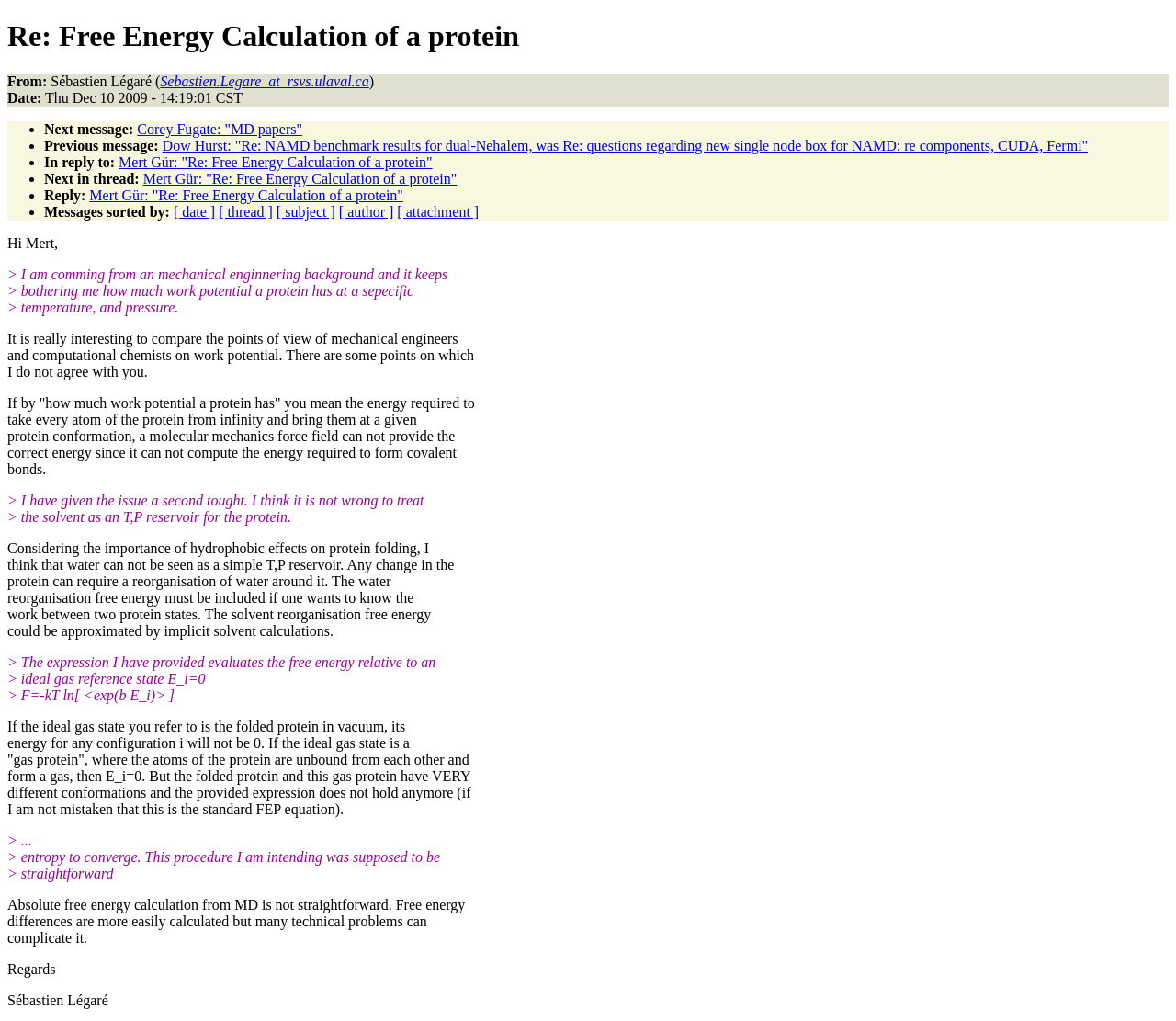Find the bounding box coordinates of the element to click in order to complete this instruction: "View next message". The bounding box coordinates must be four float numbers between 0 and 1, denoted as [left, top, right, bottom].

[0.117, 0.119, 0.257, 0.134]